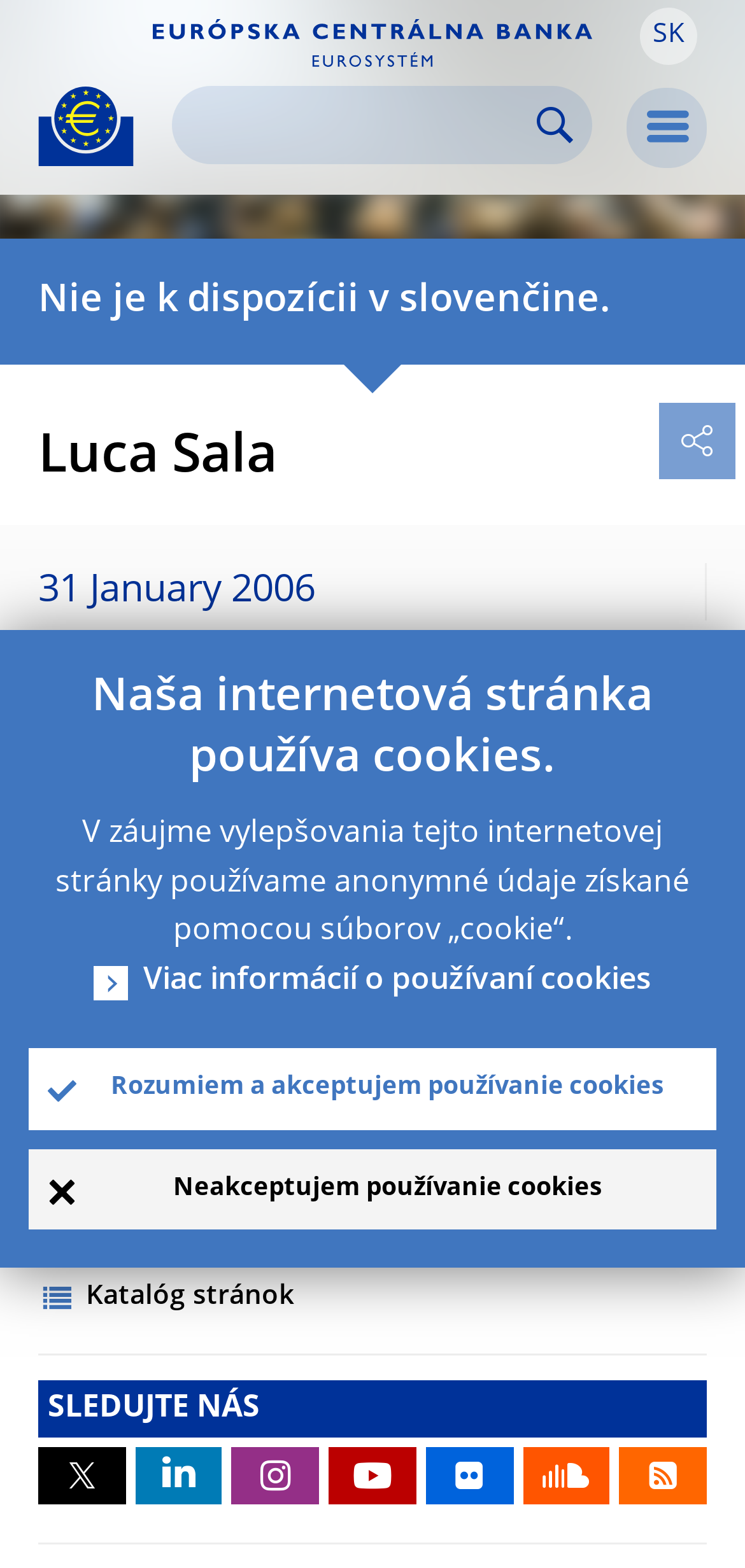How many languages are available for the paper?
Please answer the question with a detailed response using the information from the screenshot.

I found that only one language is available for the paper by looking at the link ENGLISH, which suggests that the paper is available in English only.